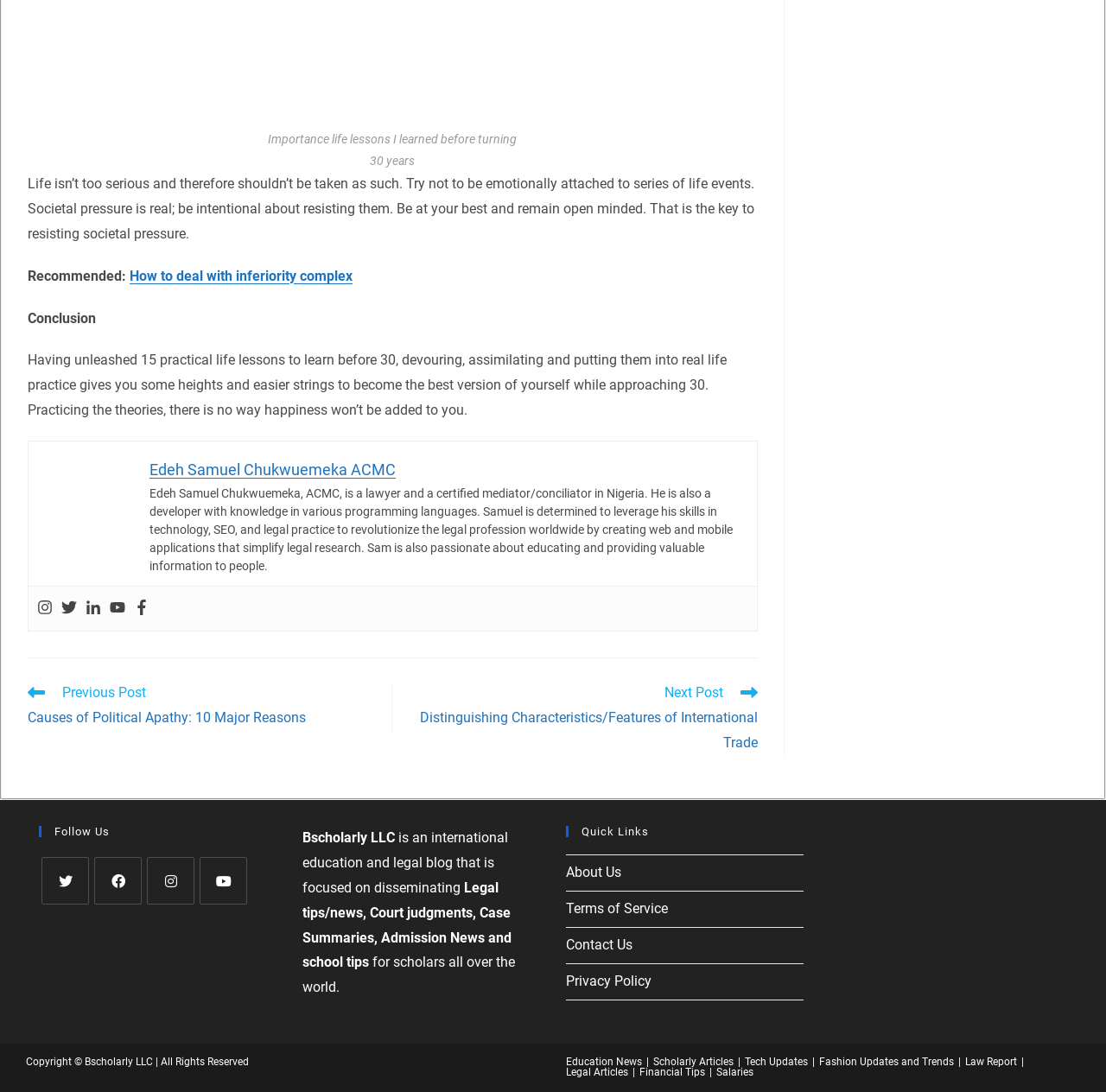What is the author's profession?
Please ensure your answer to the question is detailed and covers all necessary aspects.

The author's profession can be determined by reading the text associated with the link 'Edeh Samuel Chukwuemeka ACMC', which describes him as a lawyer and a certified mediator/conciliator in Nigeria.